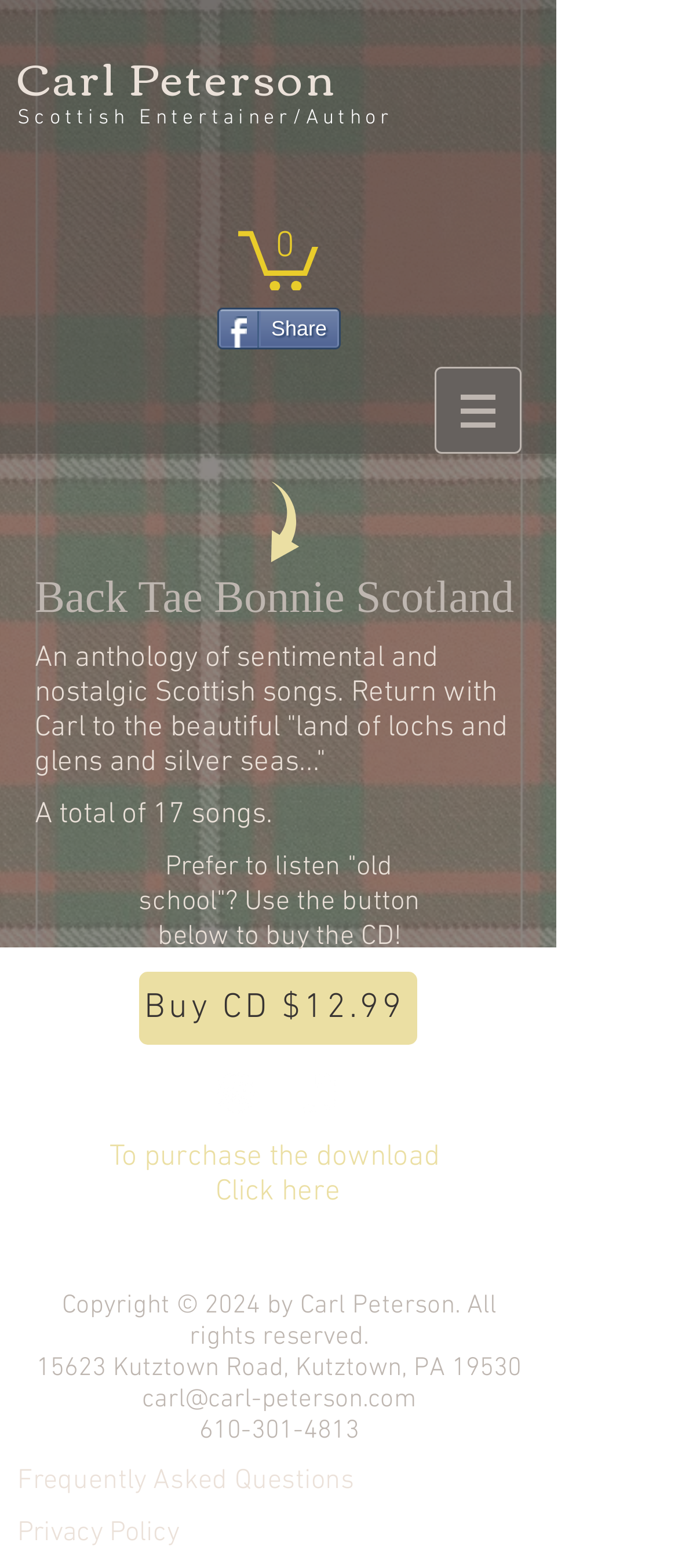Give the bounding box coordinates for the element described by: "610-301-4813".

[0.294, 0.903, 0.529, 0.923]